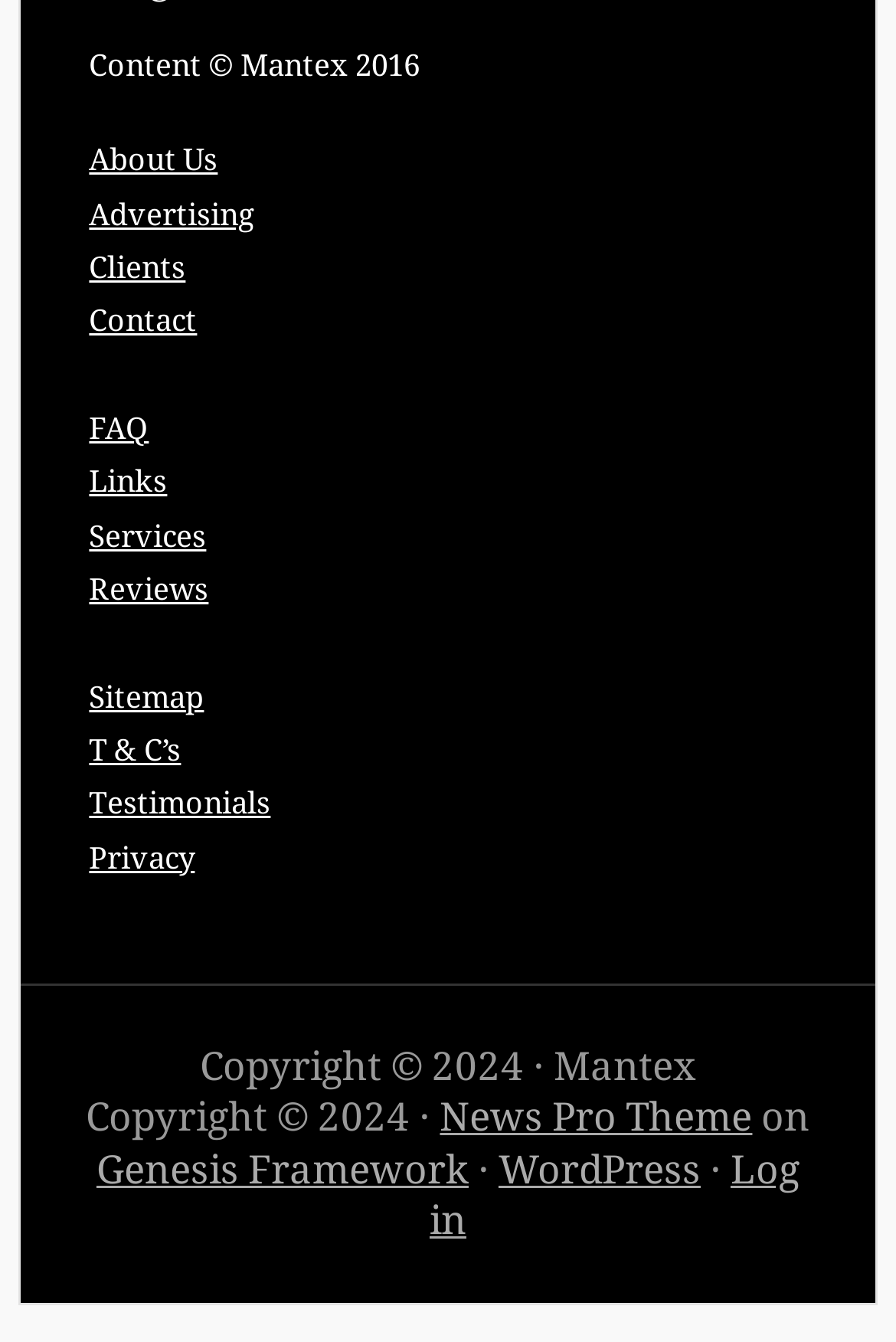What is the framework of the website?
Look at the image and answer the question with a single word or phrase.

Genesis Framework